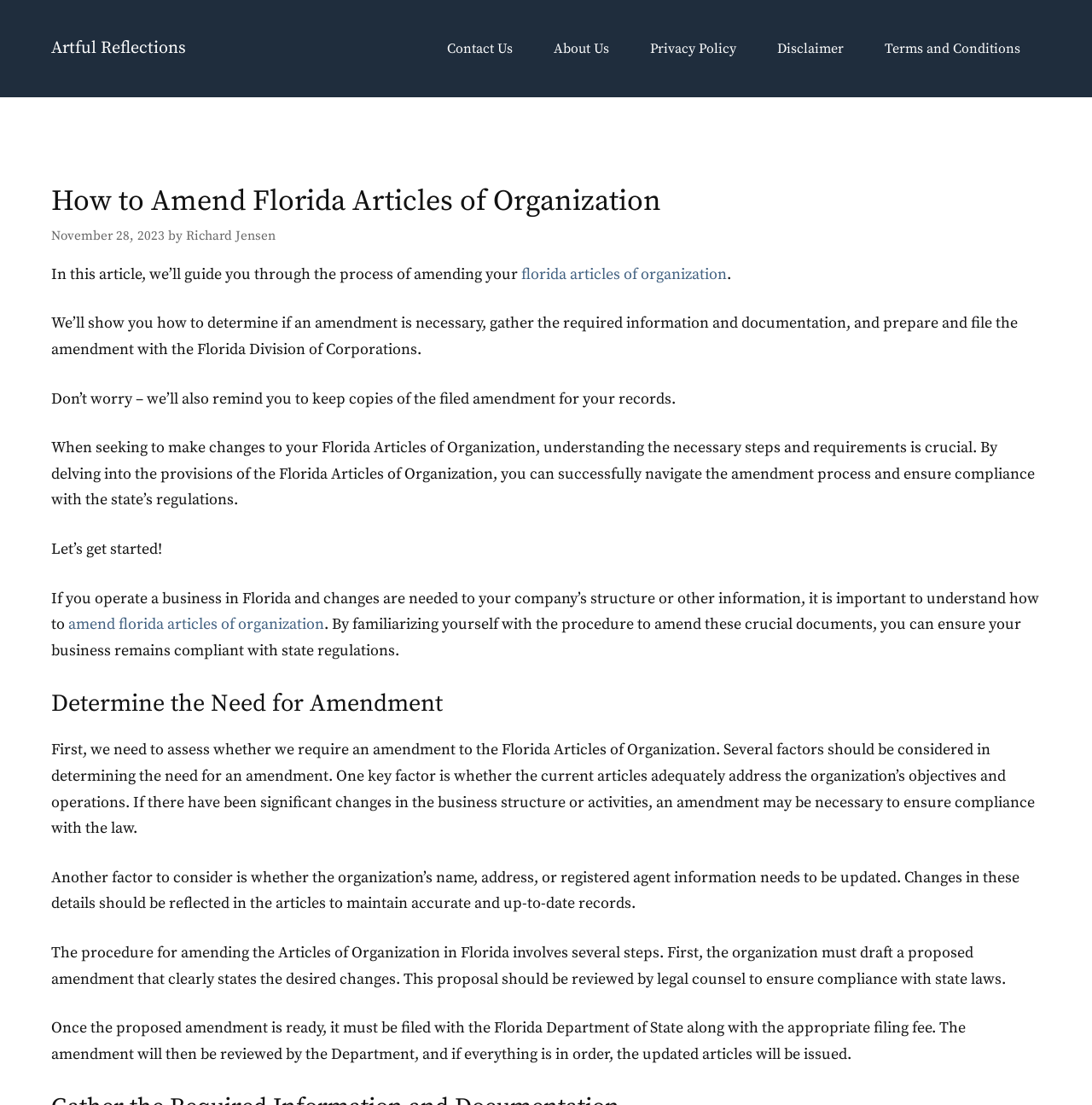Answer the question with a brief word or phrase:
Who is the author of the article?

Richard Jensen